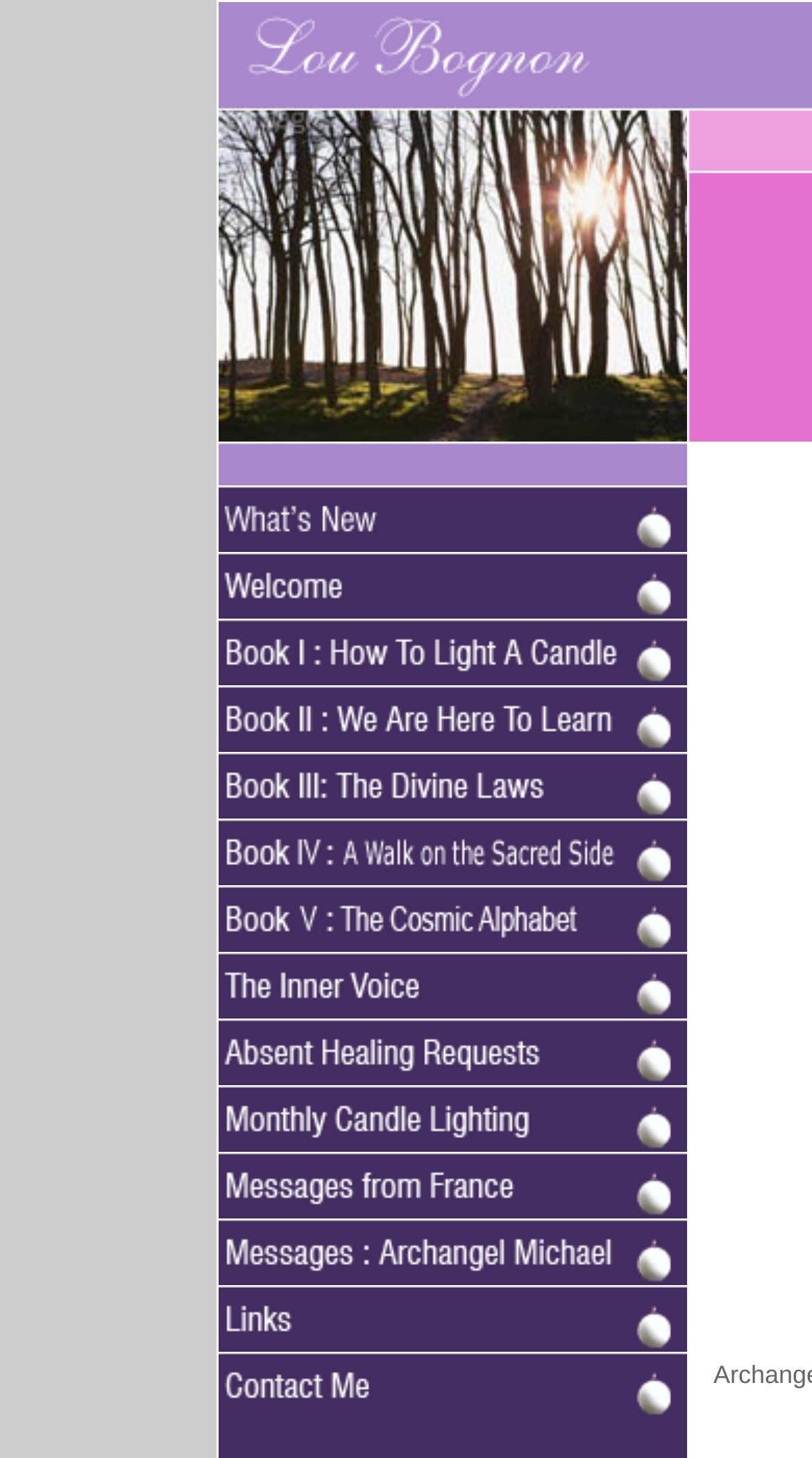Pinpoint the bounding box coordinates of the clickable area necessary to execute the following instruction: "click the link in the second row". The coordinates should be given as four float numbers between 0 and 1, namely [left, top, right, bottom].

[0.269, 0.36, 0.846, 0.384]